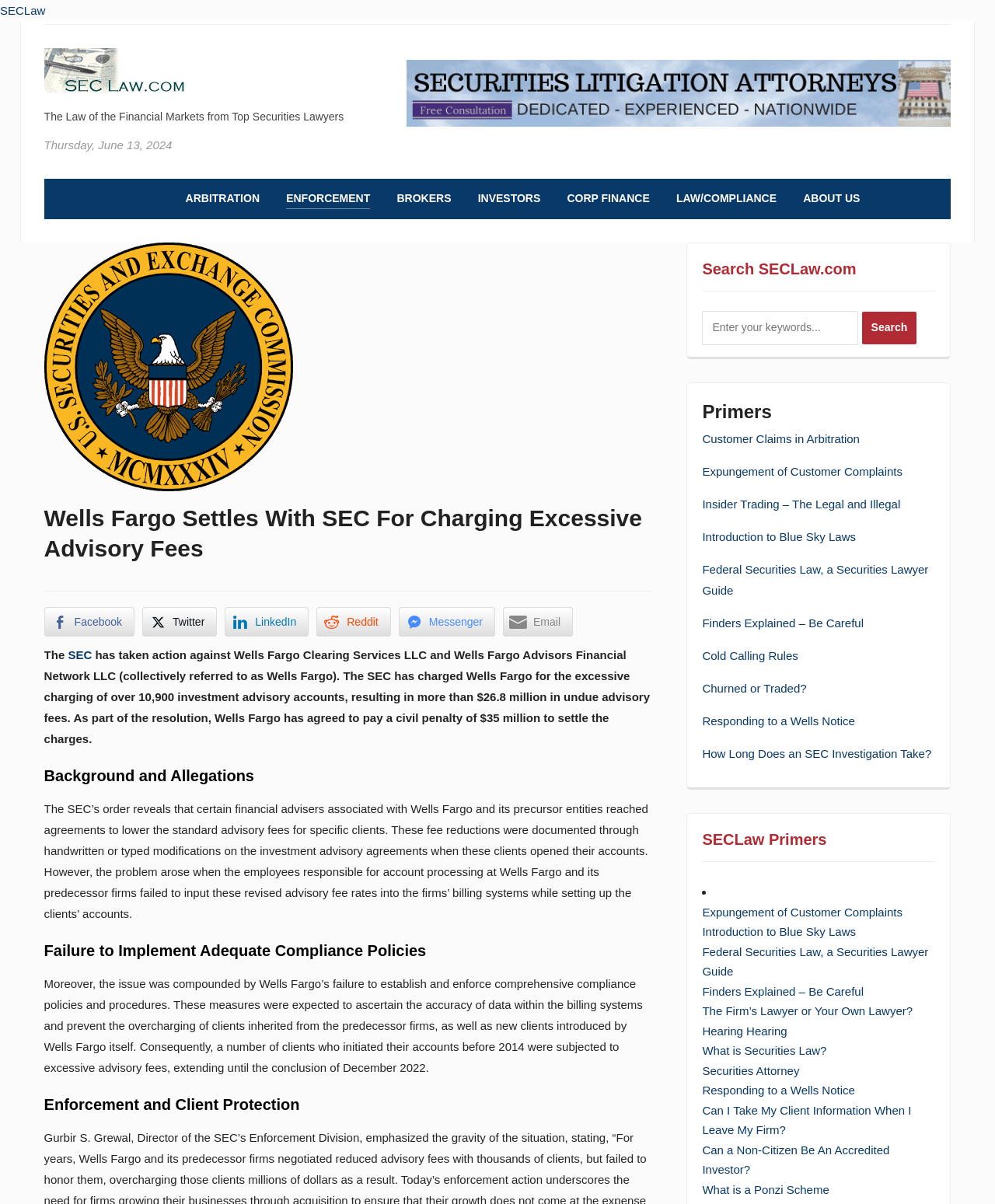How much is the civil penalty that Wells Fargo has agreed to pay?
Answer the question with a single word or phrase derived from the image.

$35 million